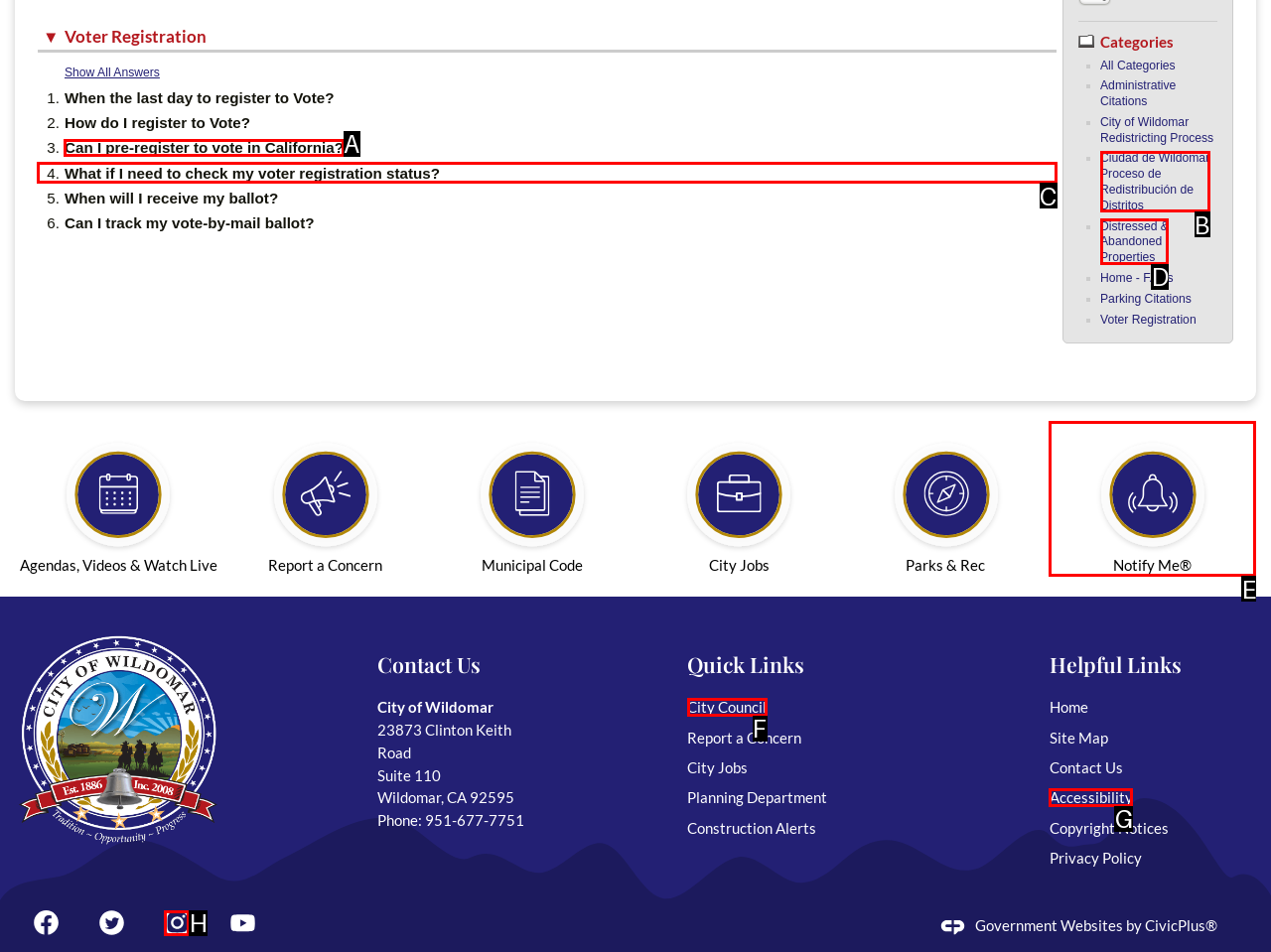Select the HTML element that matches the description: as in this subimage. Provide the letter of the chosen option as your answer.

None